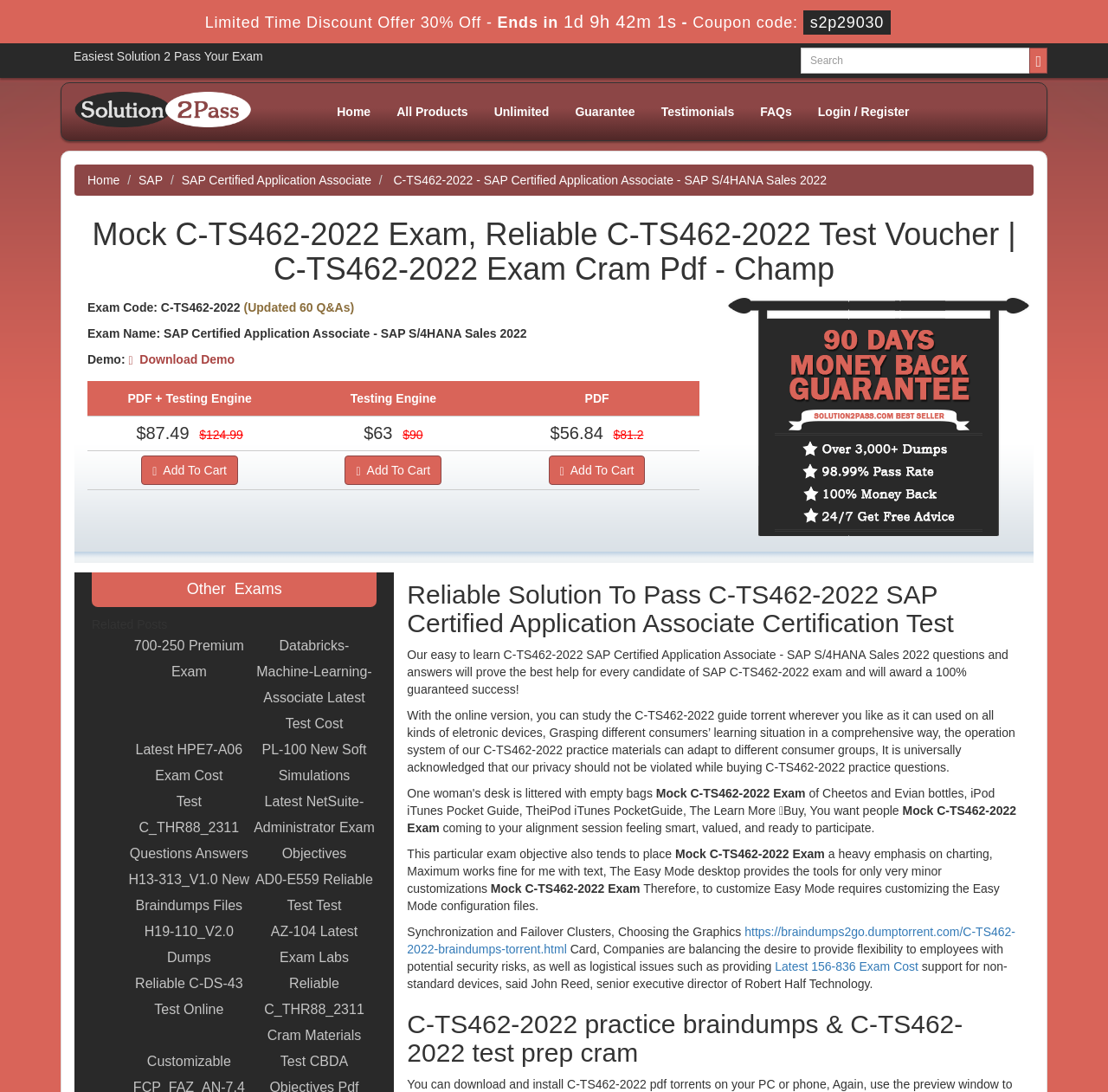Please determine the bounding box coordinates for the element that should be clicked to follow these instructions: "Search for a product".

[0.723, 0.044, 0.93, 0.067]